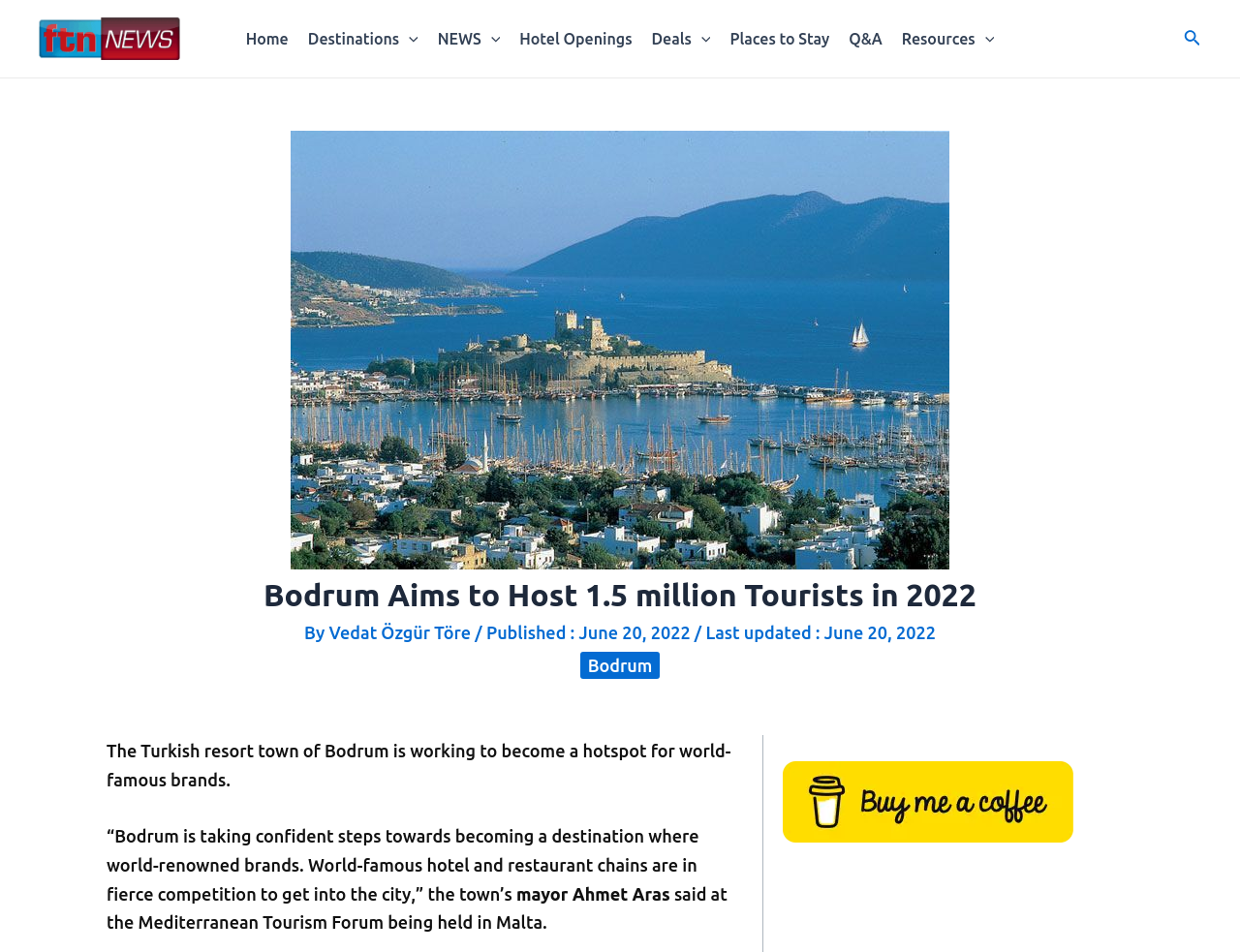Find the bounding box coordinates of the UI element according to this description: "Hotel Openings".

[0.411, 0.0, 0.518, 0.081]